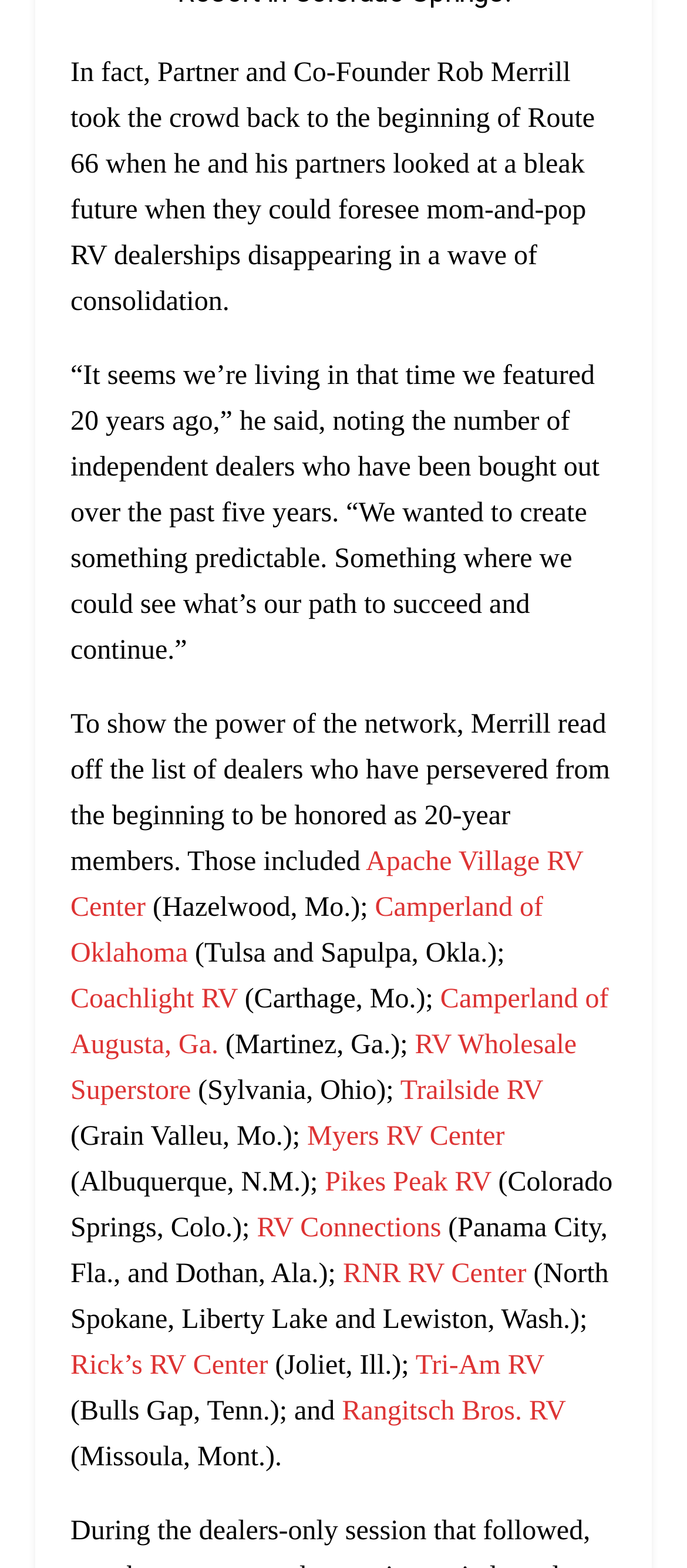How many years ago did the partners foresee a bleak future?
Respond with a short answer, either a single word or a phrase, based on the image.

20 years